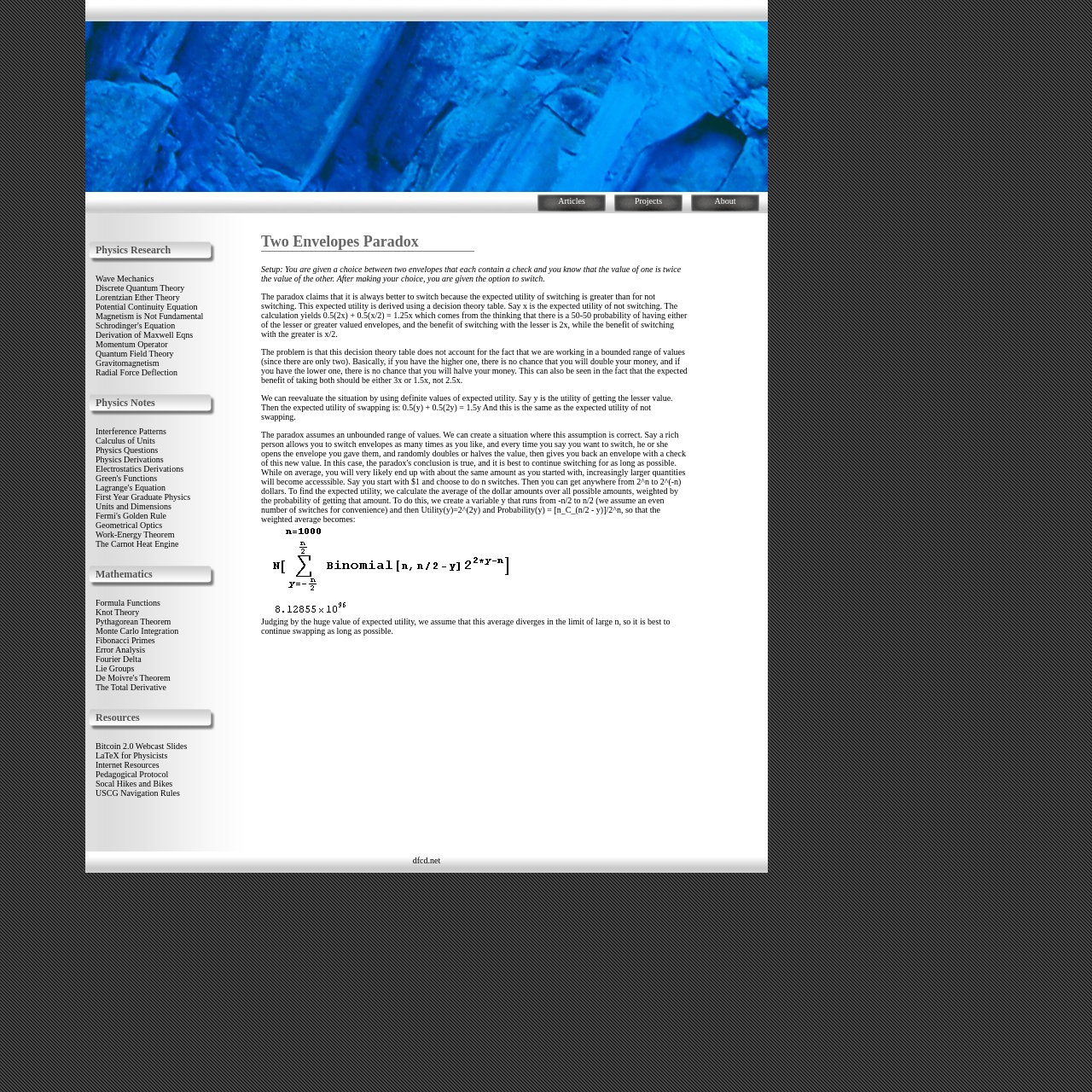Determine the bounding box coordinates of the element that should be clicked to execute the following command: "go to the home page".

None